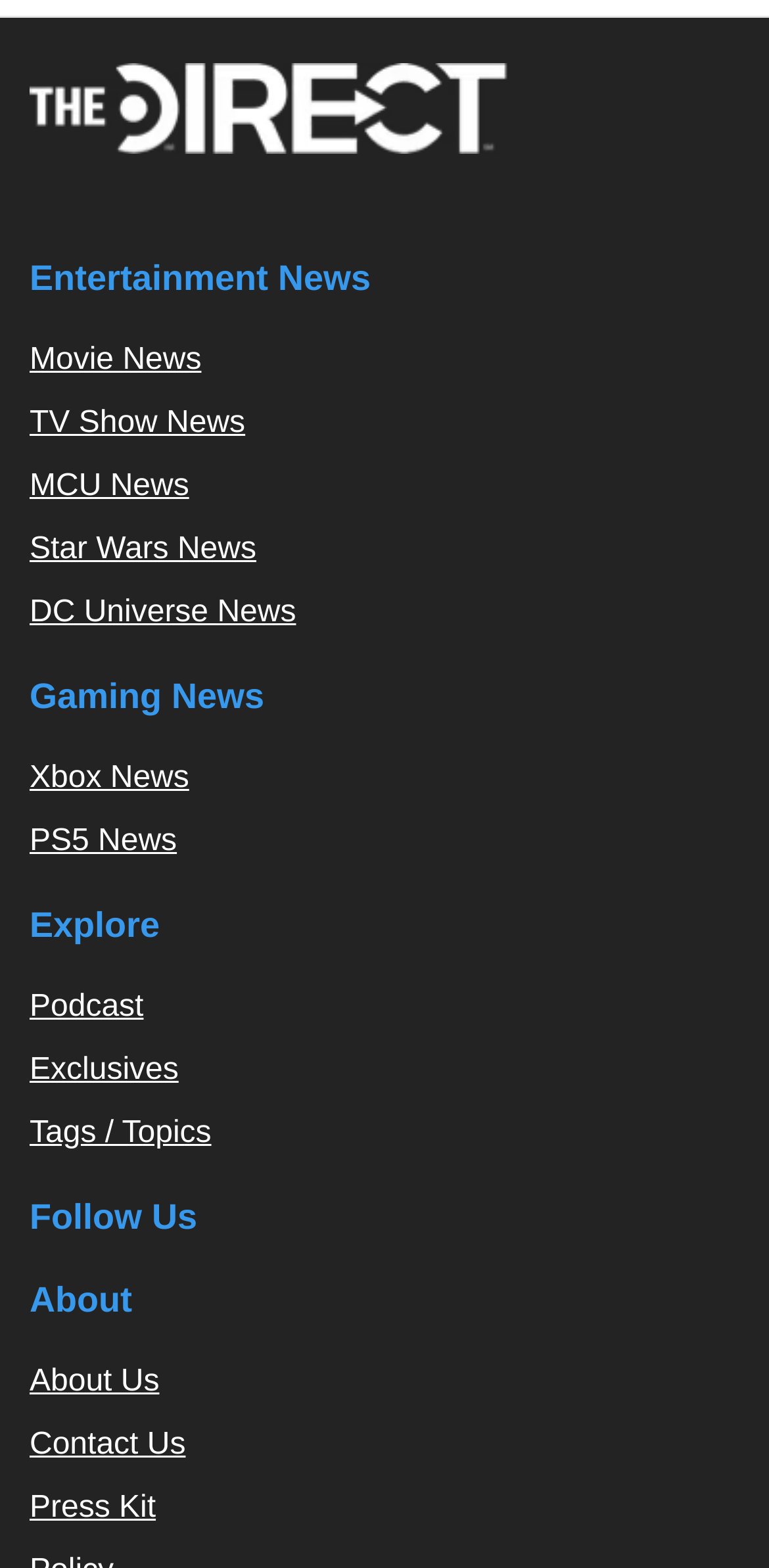Provide the bounding box coordinates of the area you need to click to execute the following instruction: "Learn About Us".

[0.038, 0.871, 0.207, 0.892]